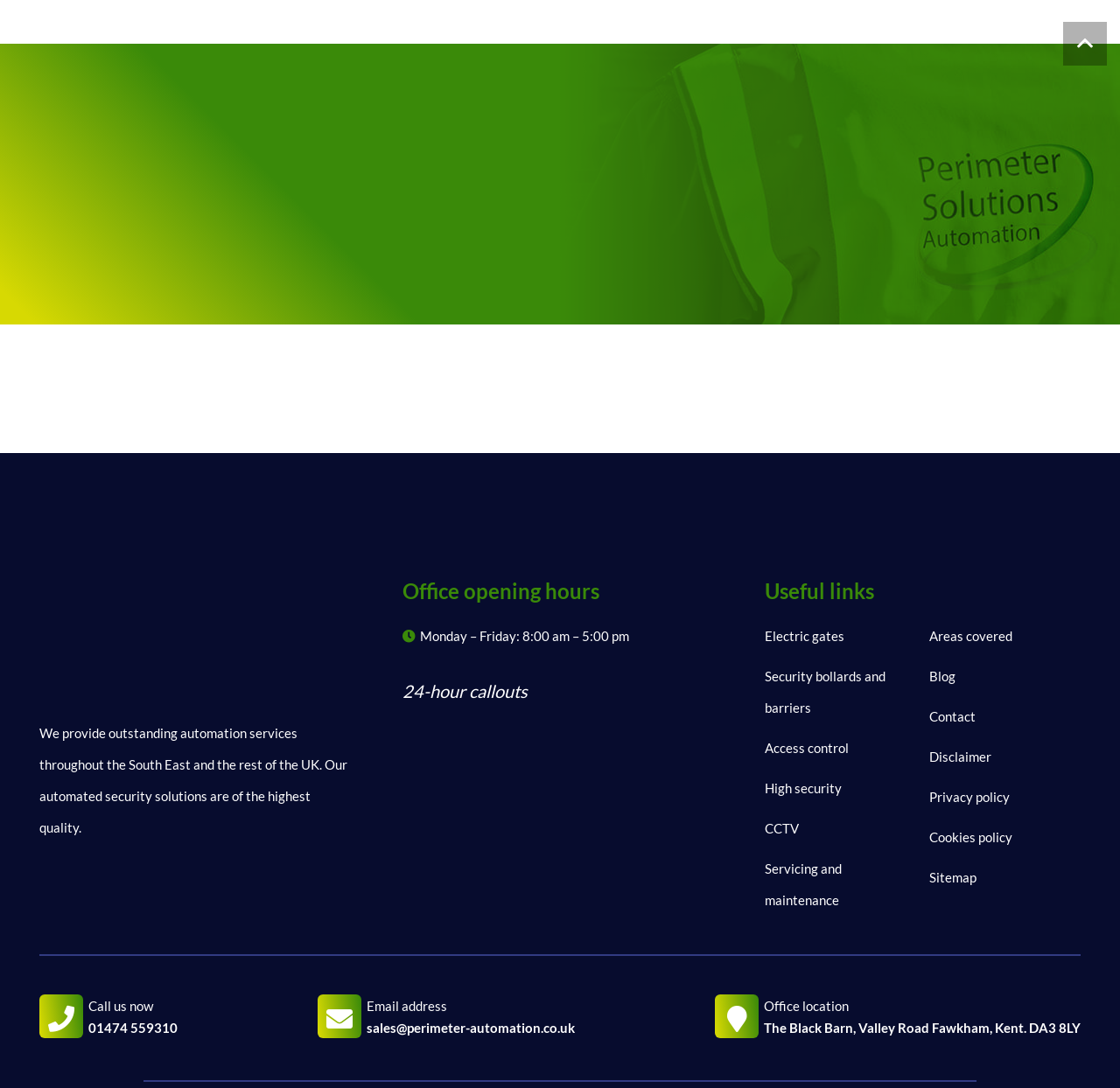Provide a short answer to the following question with just one word or phrase: What are the office opening hours of Perimeter Solutions Automation?

Monday - Friday: 8:00 am - 5:00 pm